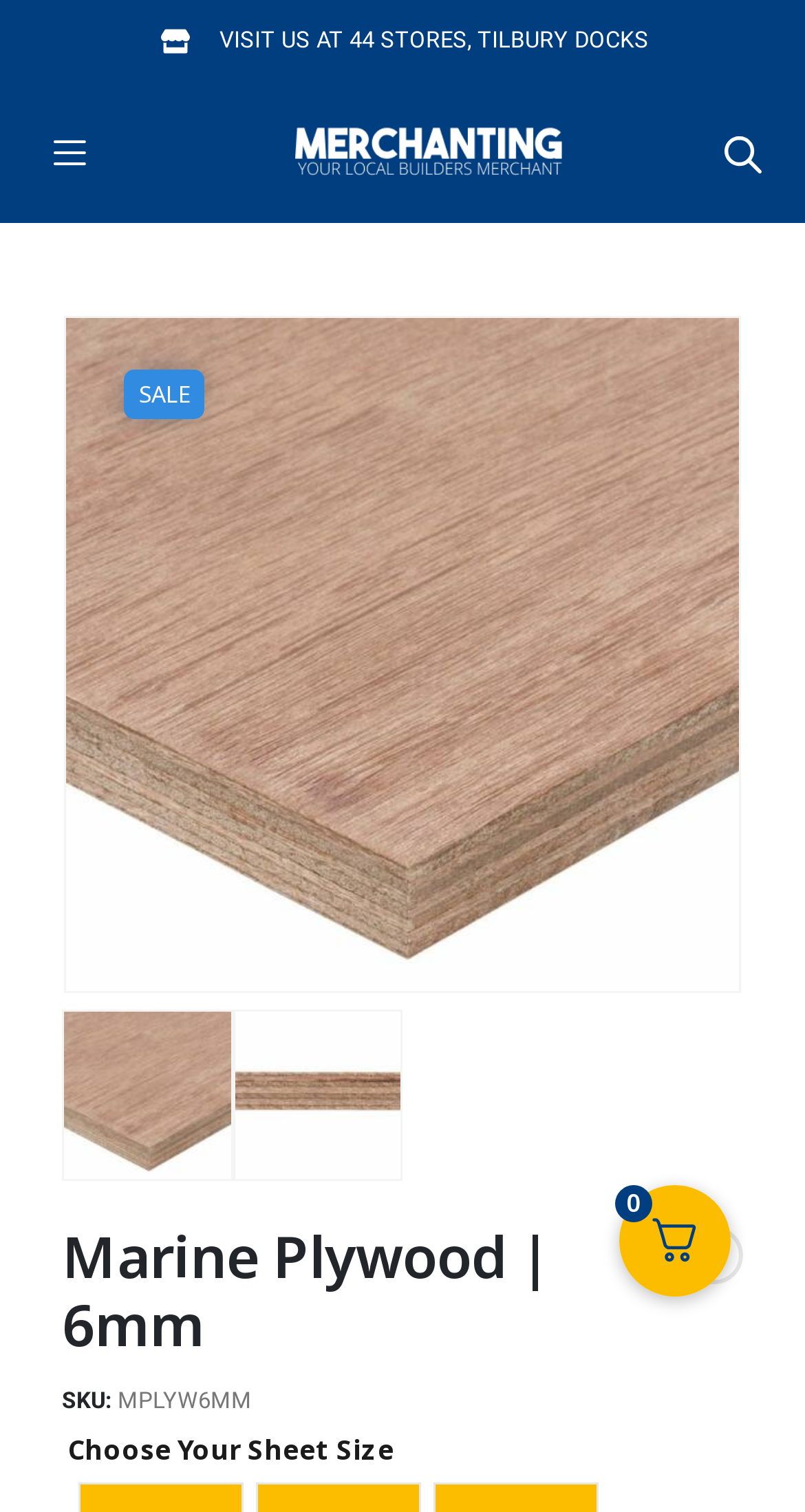Construct a comprehensive description capturing every detail on the webpage.

The webpage is about 6mm Marine Plywood, a highly durable structured board used in the marine and boat industries due to its high moisture-resistant core. 

At the top left, there is a link to "VISIT US AT 44 STORES, TILBURY DOCKS". Next to it, there is a generic icon '\ue601'. Below these elements, there is a link to "builders merchant" accompanied by an image with the same description. 

On the right side of the page, near the top, there is an image with no description. Below it, there is a "SALE" notification. 

The main content of the page is an image gallery, featuring multiple images of the 6mm Marine Plywood, including a small image and a gallery image. 

At the bottom left, there is a heading "Marine Plywood | 6mm" followed by a "SKU:" label and the product code "MPLYW6MM". Below these elements, there is a table with a row containing a cell labeled "Choose Your Sheet Size". 

On the bottom right, there are two links represented by icons '\ue819' and '\ue81a'. Above these links, there is an image with no description.